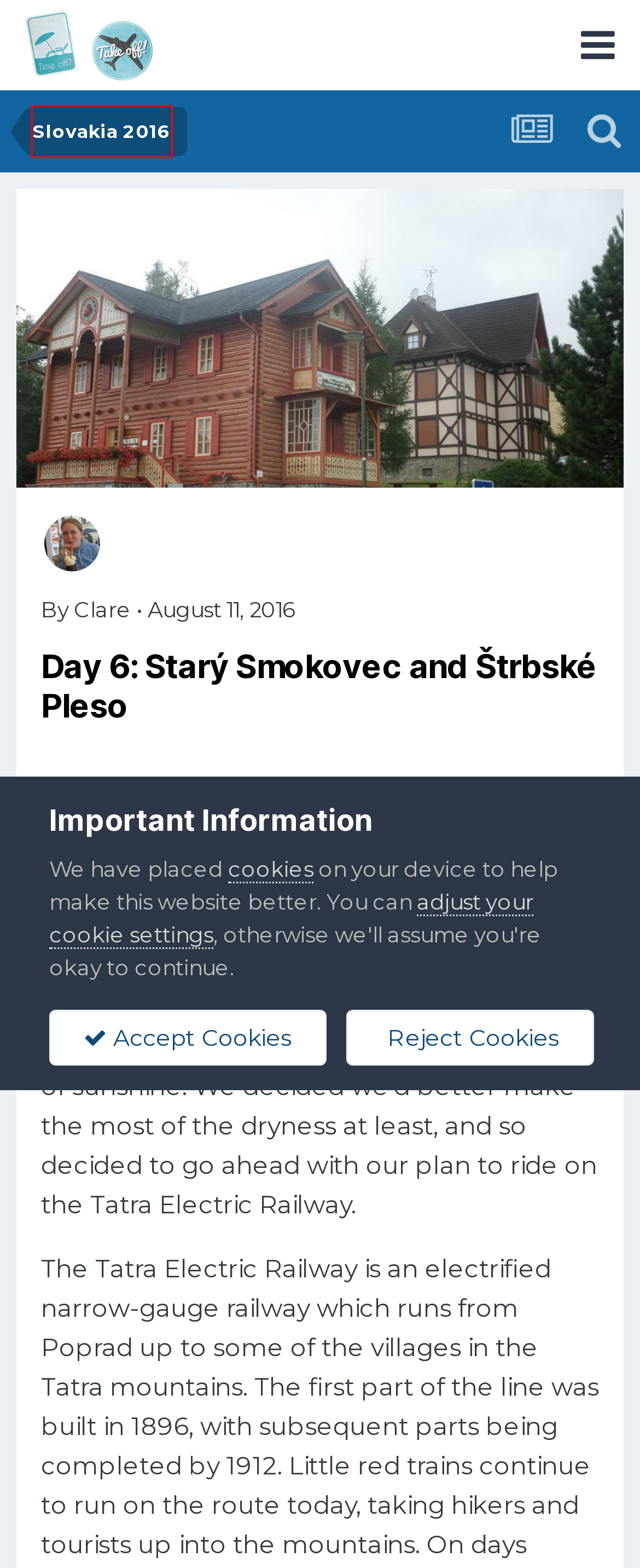A screenshot of a webpage is given, featuring a red bounding box around a UI element. Please choose the webpage description that best aligns with the new webpage after clicking the element in the bounding box. These are the descriptions:
A. Clare - Time Off, Take Off
B. Slovakia 2016 - Time Off, Take Off - Time Off, Take Off
C. The scalable creator and customer community platform - Invision Community
D. Sign In - Time Off, Take Off
E. Showing results for tags 'slovakia'. - Time Off, Take Off
F. Cookies - Time Off, Take Off
G. Time Off? Take Off! - Time Off, Take Off
H. Showing results for tags 'starý smokovec'. - Time Off, Take Off

B